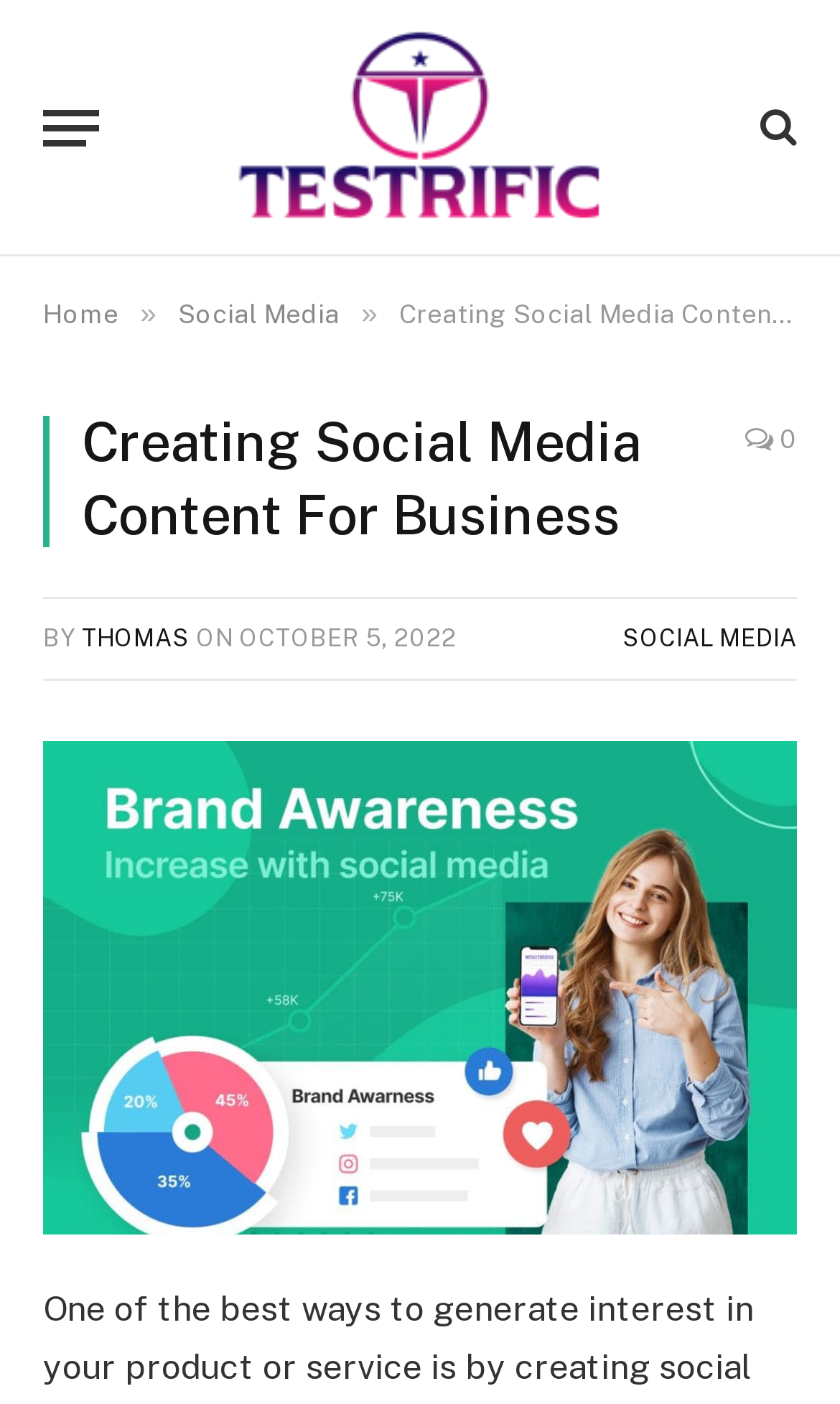Answer the following inquiry with a single word or phrase:
What is the name of the website?

Testrific